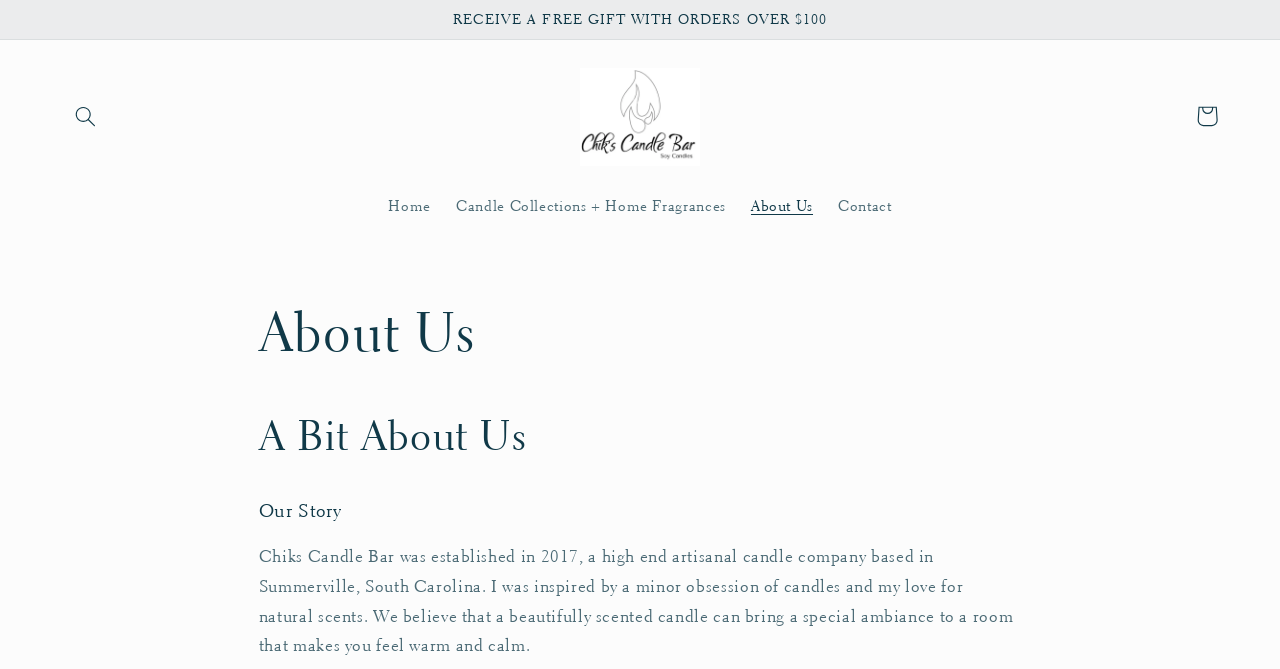Determine the bounding box coordinates of the target area to click to execute the following instruction: "Read About Us."

[0.202, 0.443, 0.798, 0.549]